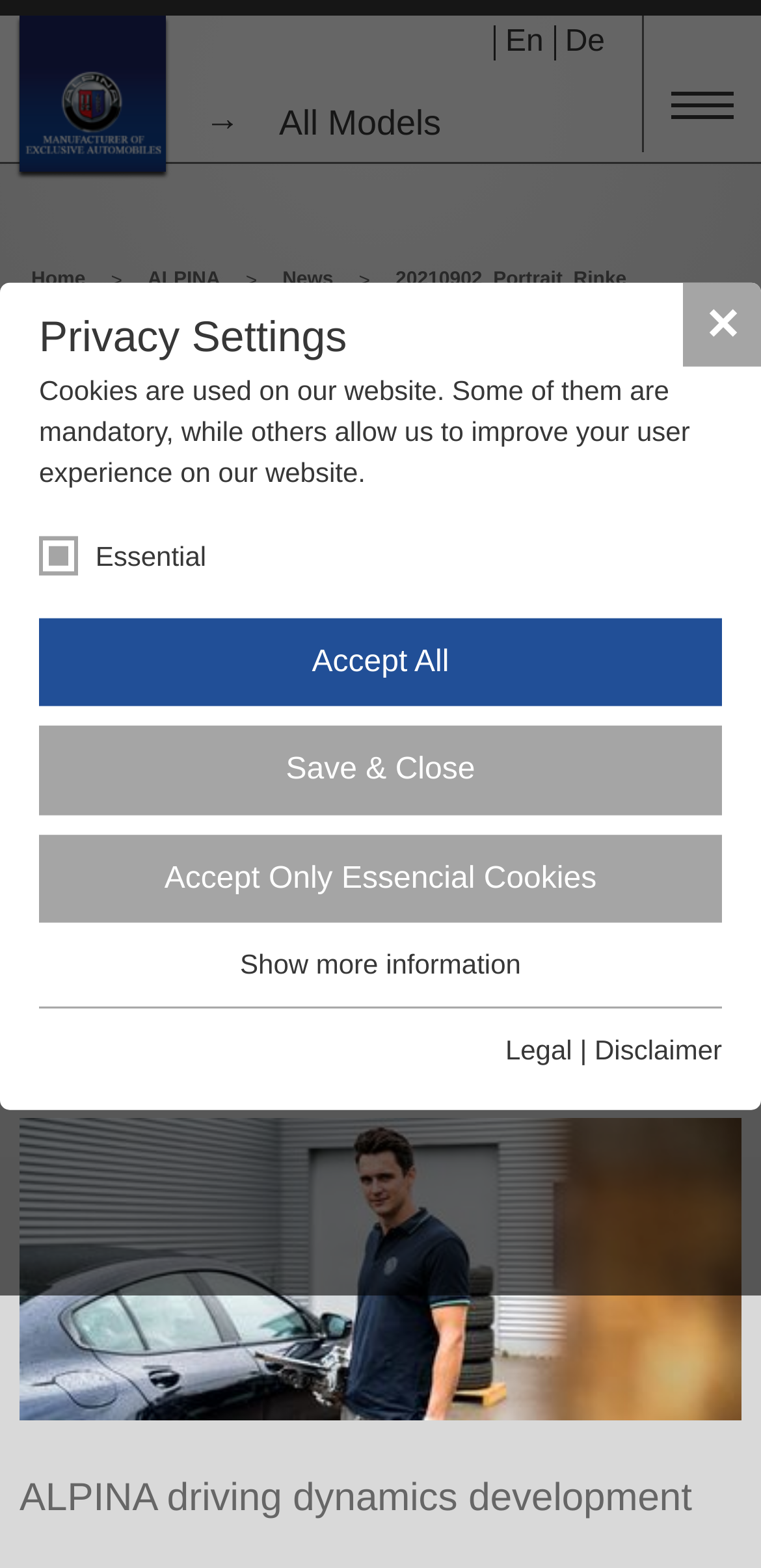What is the logo of ALPINA Automobiles?
Please provide a single word or phrase as your answer based on the image.

ALPINA Logo